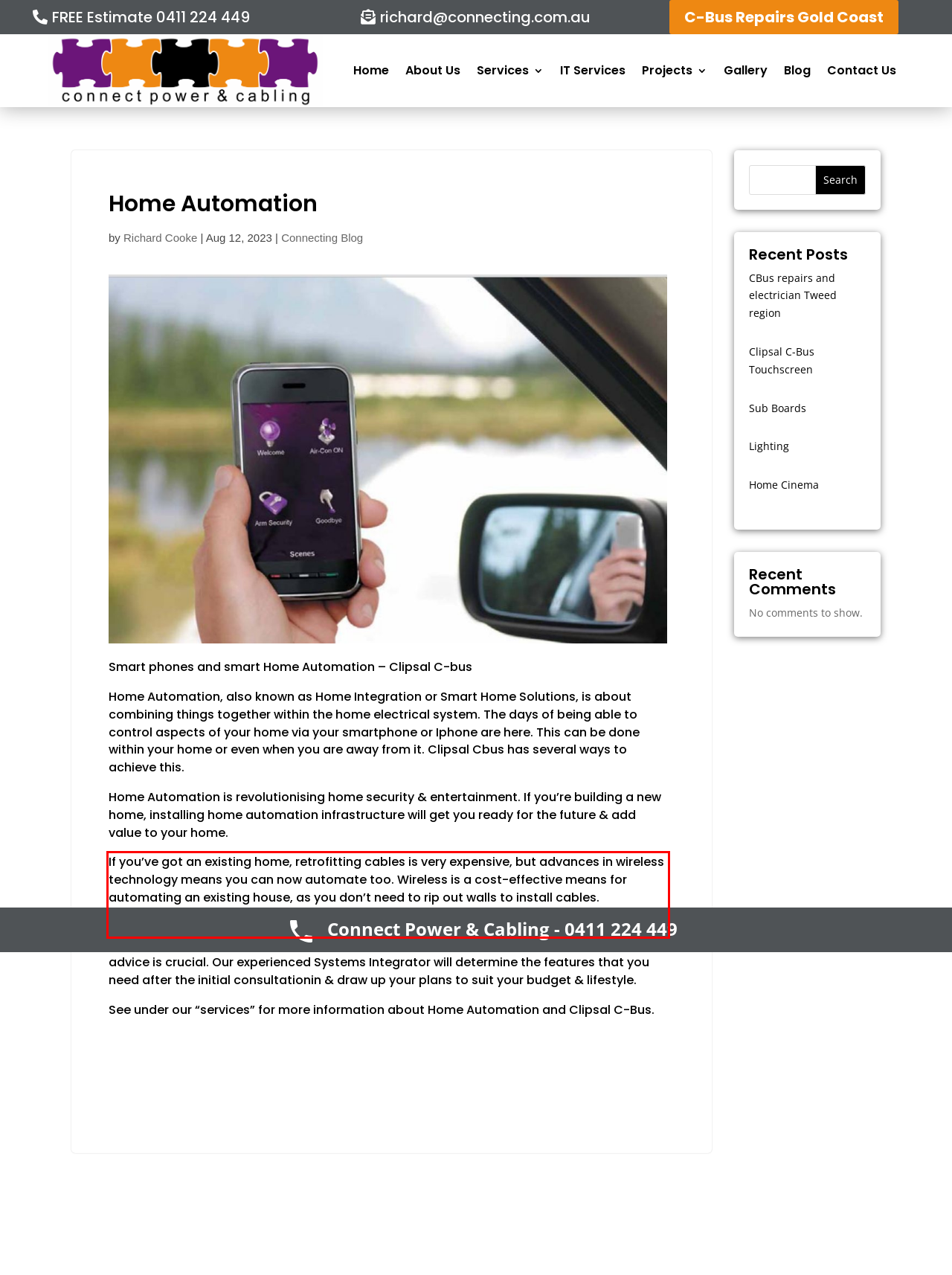Identify the text inside the red bounding box in the provided webpage screenshot and transcribe it.

If you’ve got an existing home, retrofitting cables is very expensive, but advances in wireless technology means you can now automate too. Wireless is a cost-effective means for automating an existing house, as you don’t need to rip out walls to install cables. Remember though that a wired system is always more robust than a wireless system.